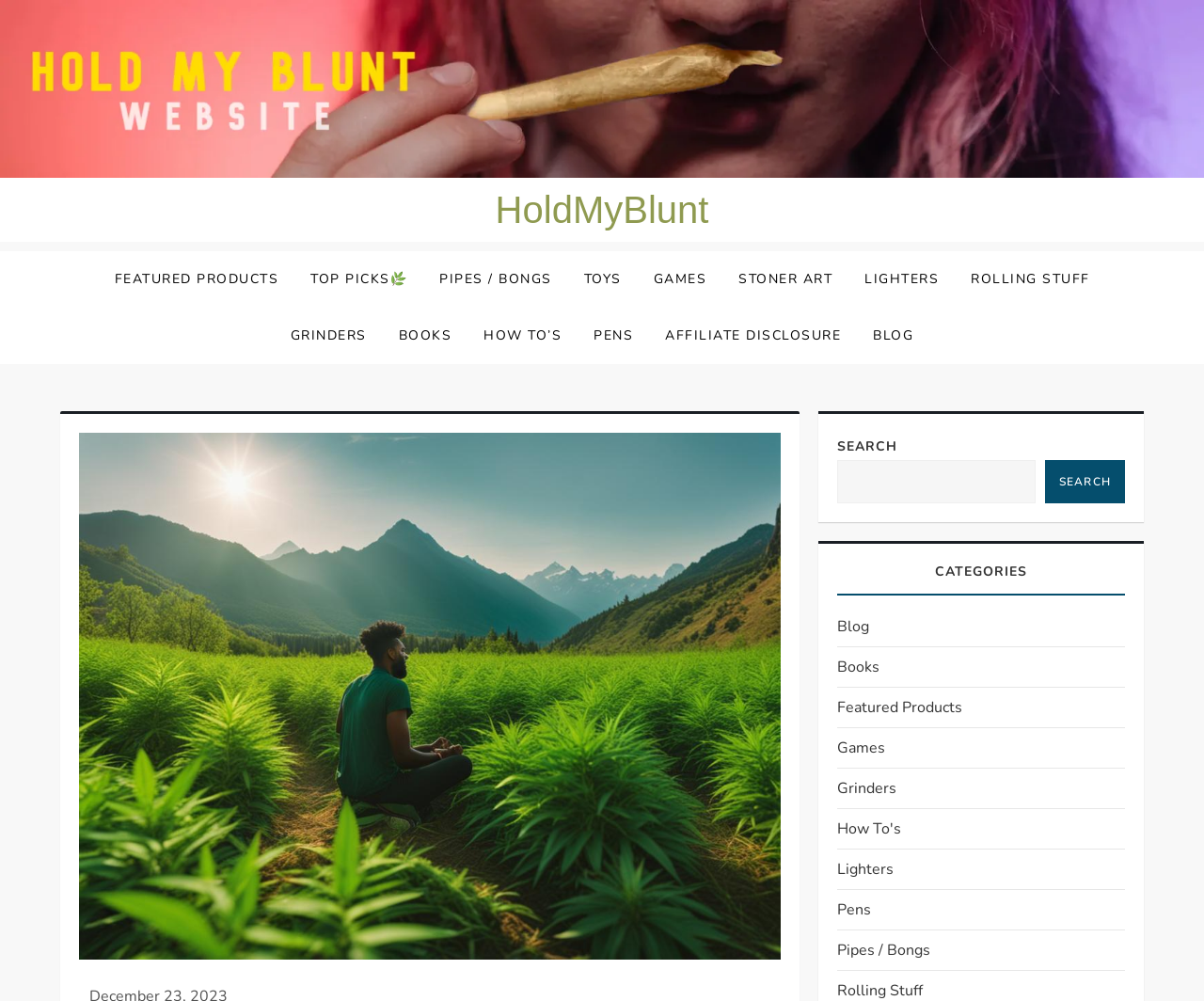Provide the bounding box coordinates in the format (top-left x, top-left y, bottom-right x, bottom-right y). All values are floating point numbers between 0 and 1. Determine the bounding box coordinate of the UI element described as: Pipes / Bongs

[0.353, 0.251, 0.47, 0.307]